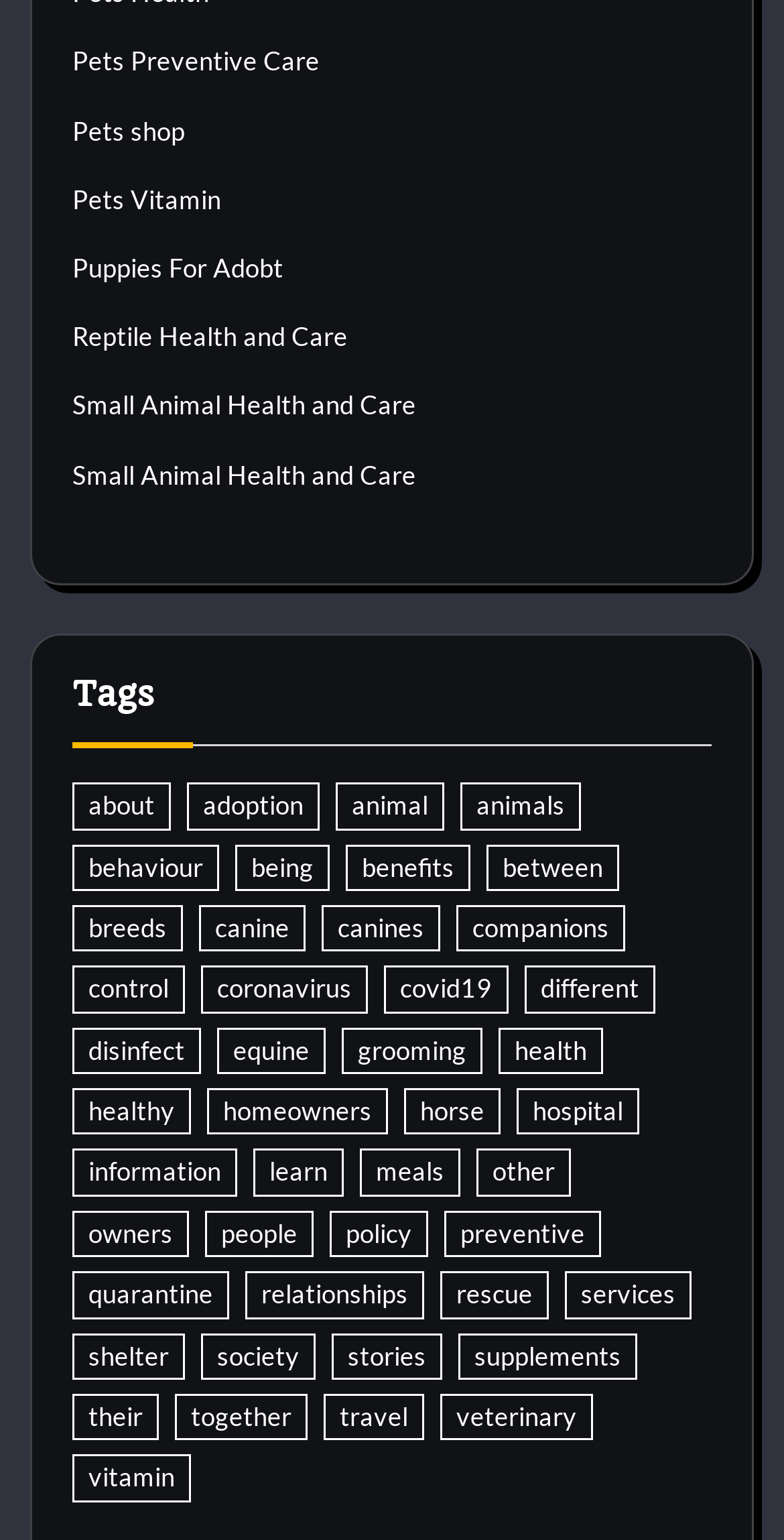How many items are related to 'coronavirus'?
Please use the visual content to give a single word or phrase answer.

175